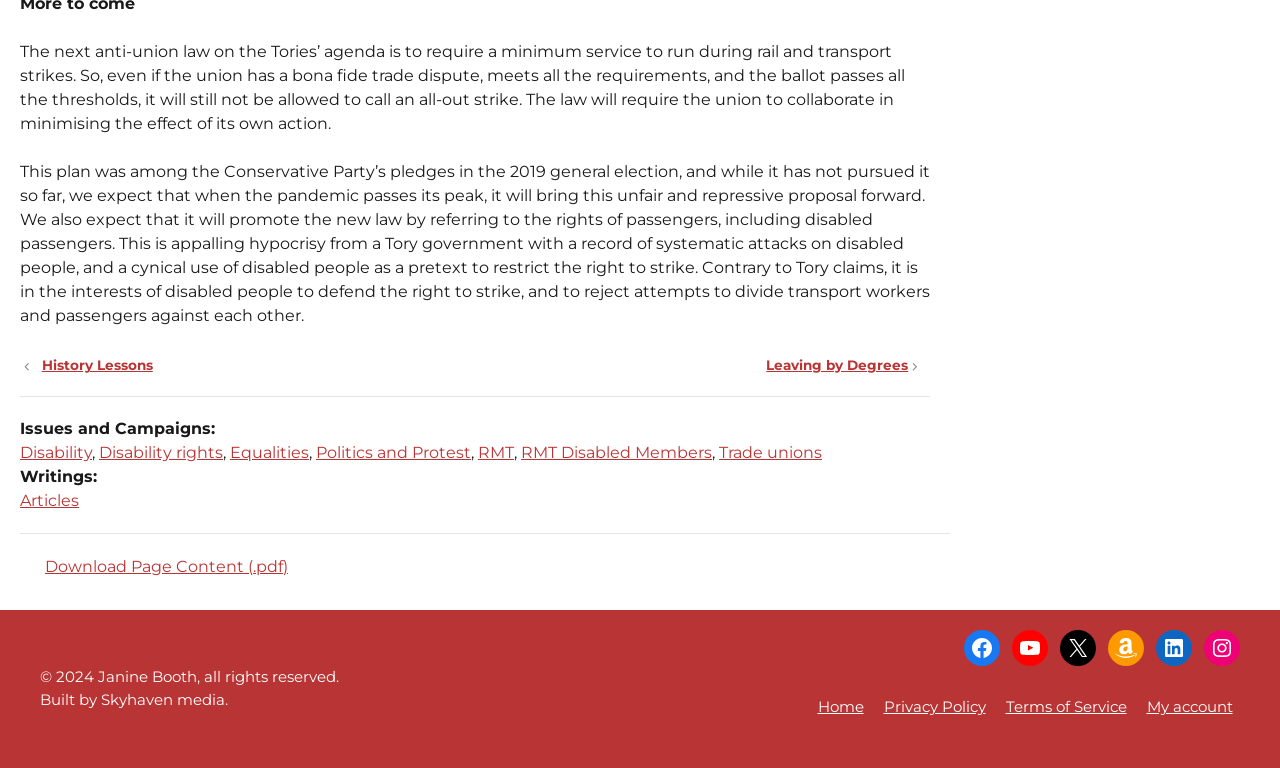What is the author's stance on the proposed law?
Look at the image and respond to the question as thoroughly as possible.

The author's stance can be inferred from the tone and language used in the article, which describes the proposed law as 'unfair and repressive' and criticizes the government's hypocrisy.